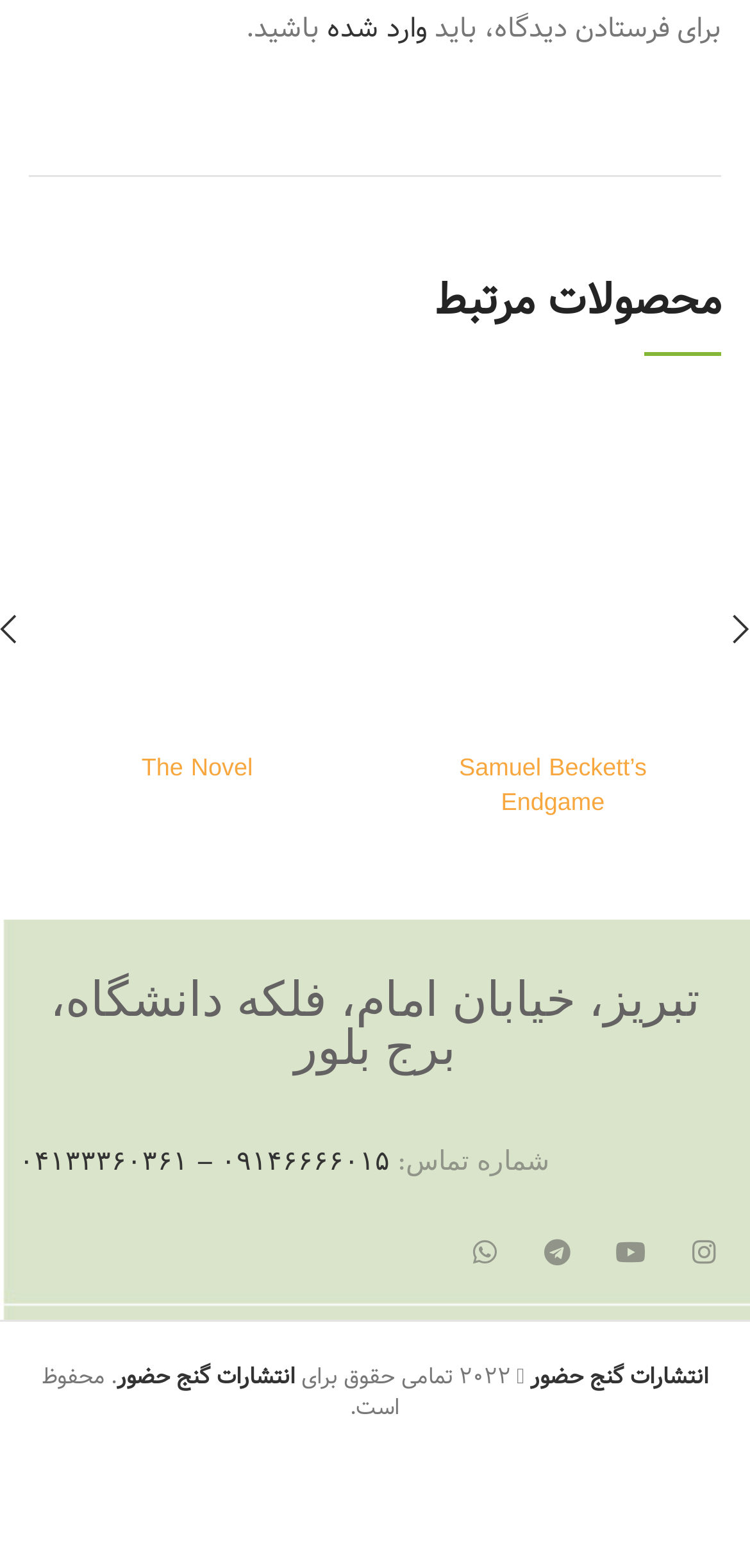What is the contact number?
Please respond to the question with a detailed and thorough explanation.

The contact number is found in the link element with the text '۰۹۱۴۶۶۶۶۰۱۵ – ۰۴۱۳۳۳۶۰۳۶۱', which is located below the address information, with a bounding box of [0.026, 0.729, 0.521, 0.756].